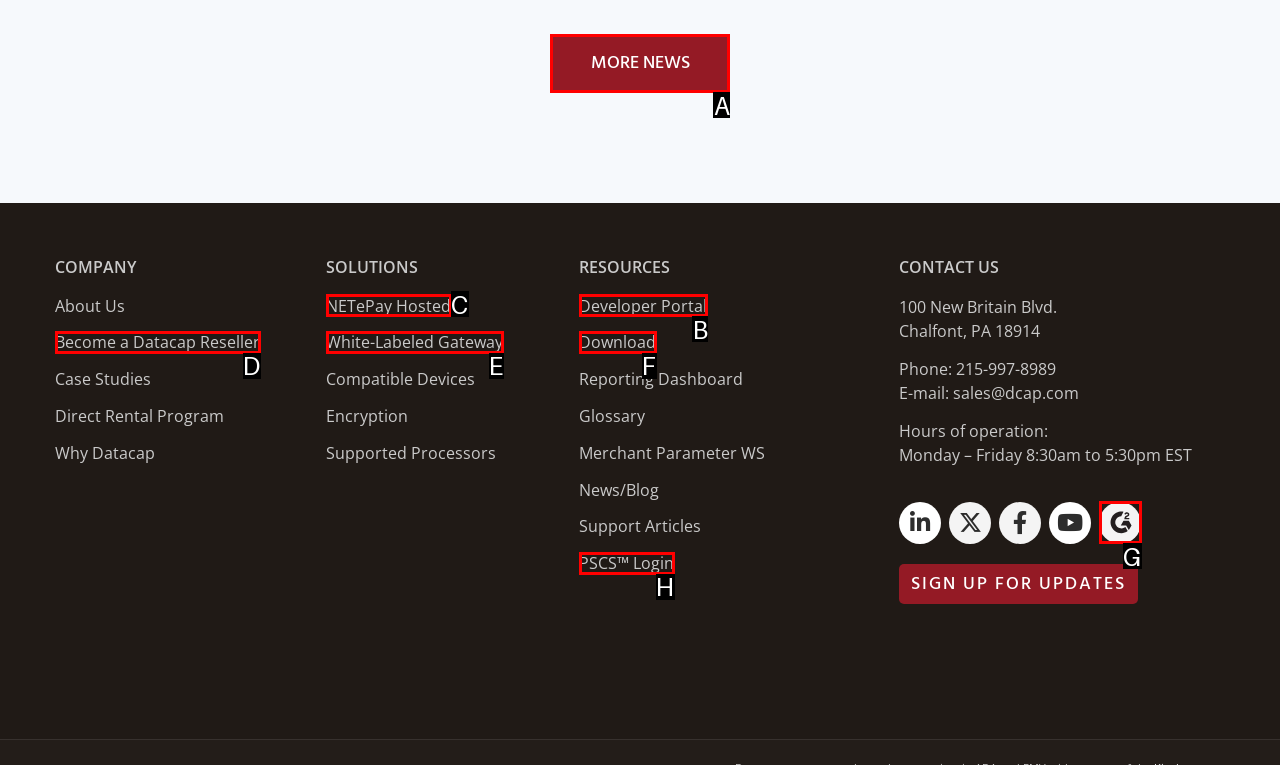For the instruction: Visit the Developer Portal, which HTML element should be clicked?
Respond with the letter of the appropriate option from the choices given.

B